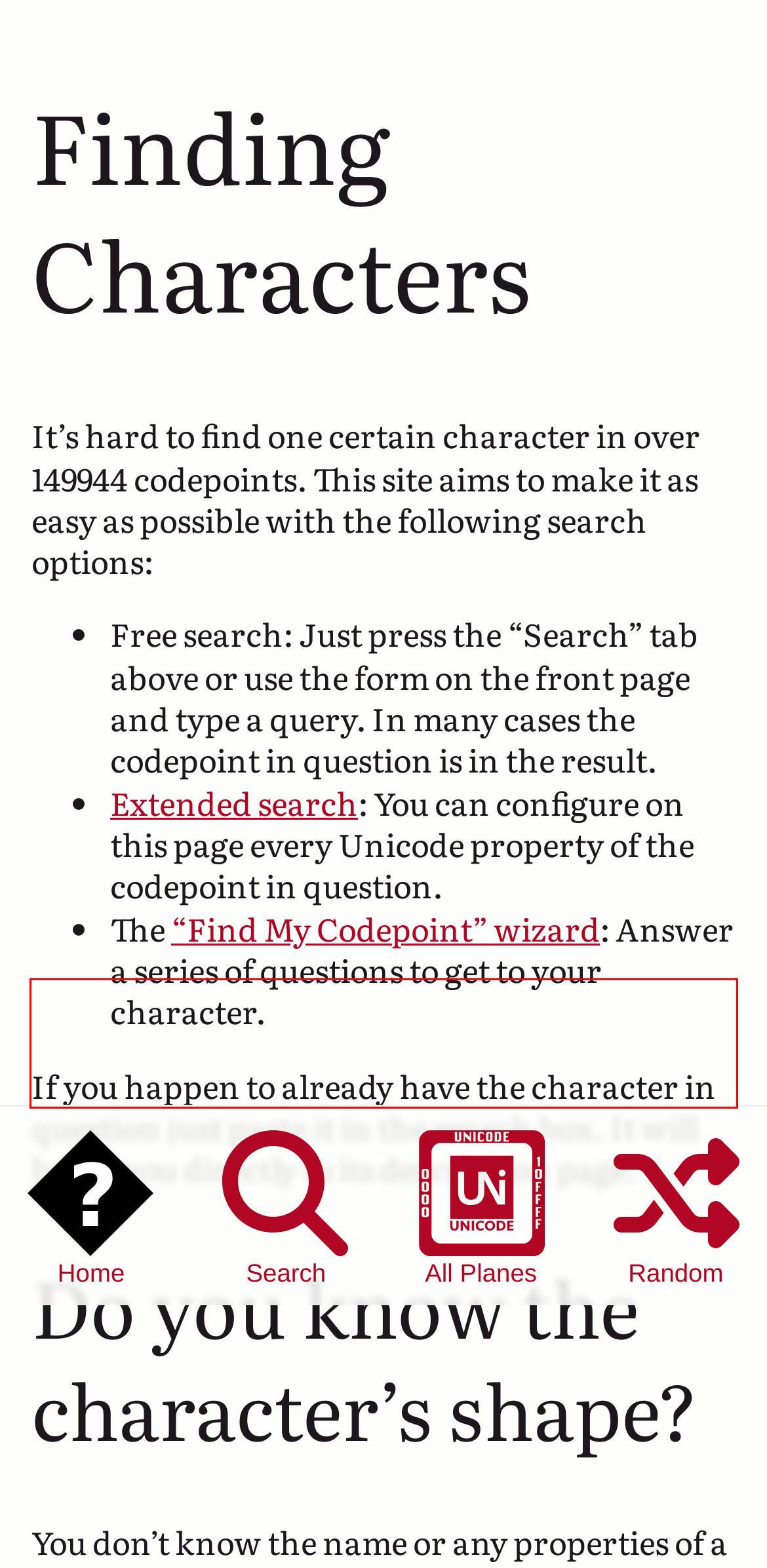You are provided with a screenshot of a webpage containing a red bounding box. Please extract the text enclosed by this red bounding box.

If you happen to already have the character in question just paste it in the search box. It will bring you directly to its description page.